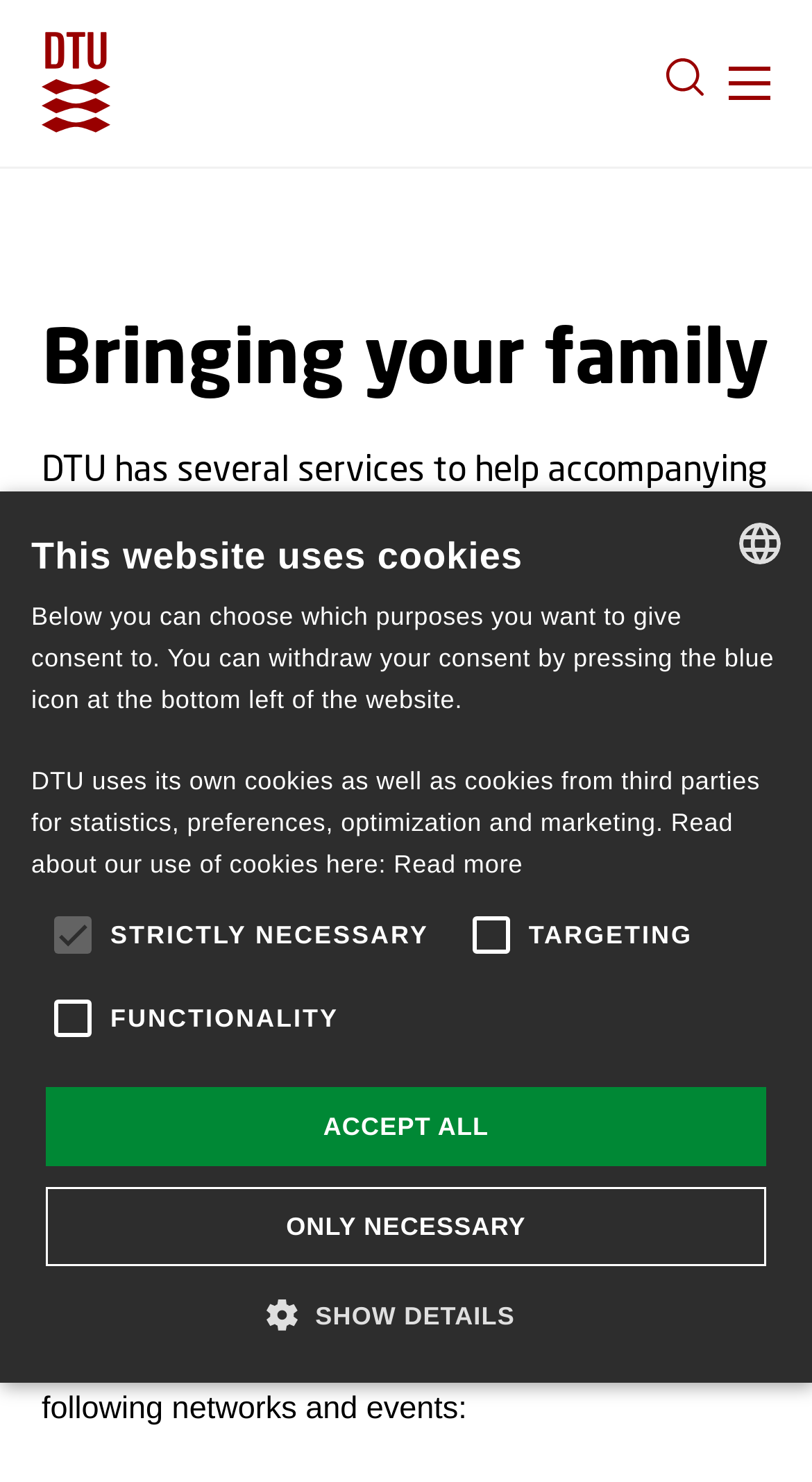Locate the bounding box coordinates of the clickable region to complete the following instruction: "Click the link to read more about cookies."

[0.485, 0.573, 0.644, 0.593]